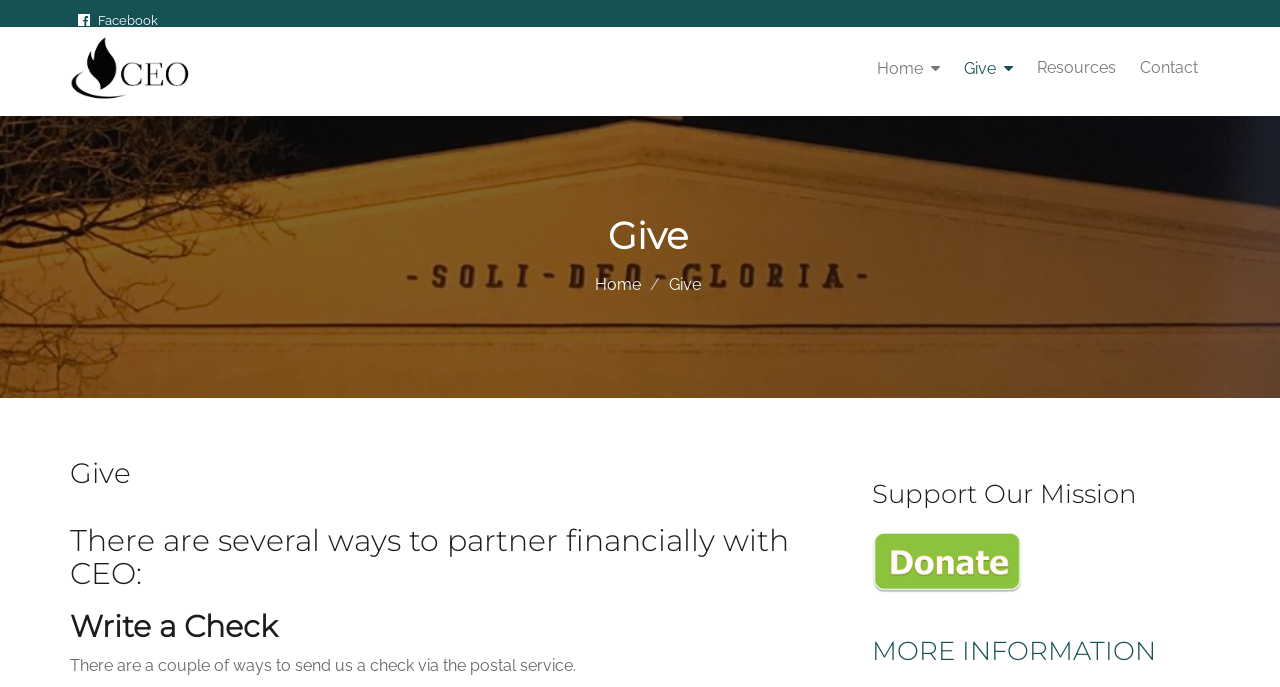Respond to the question with just a single word or phrase: 
What is the purpose of the 'Support Our Mission' section?

To support the mission